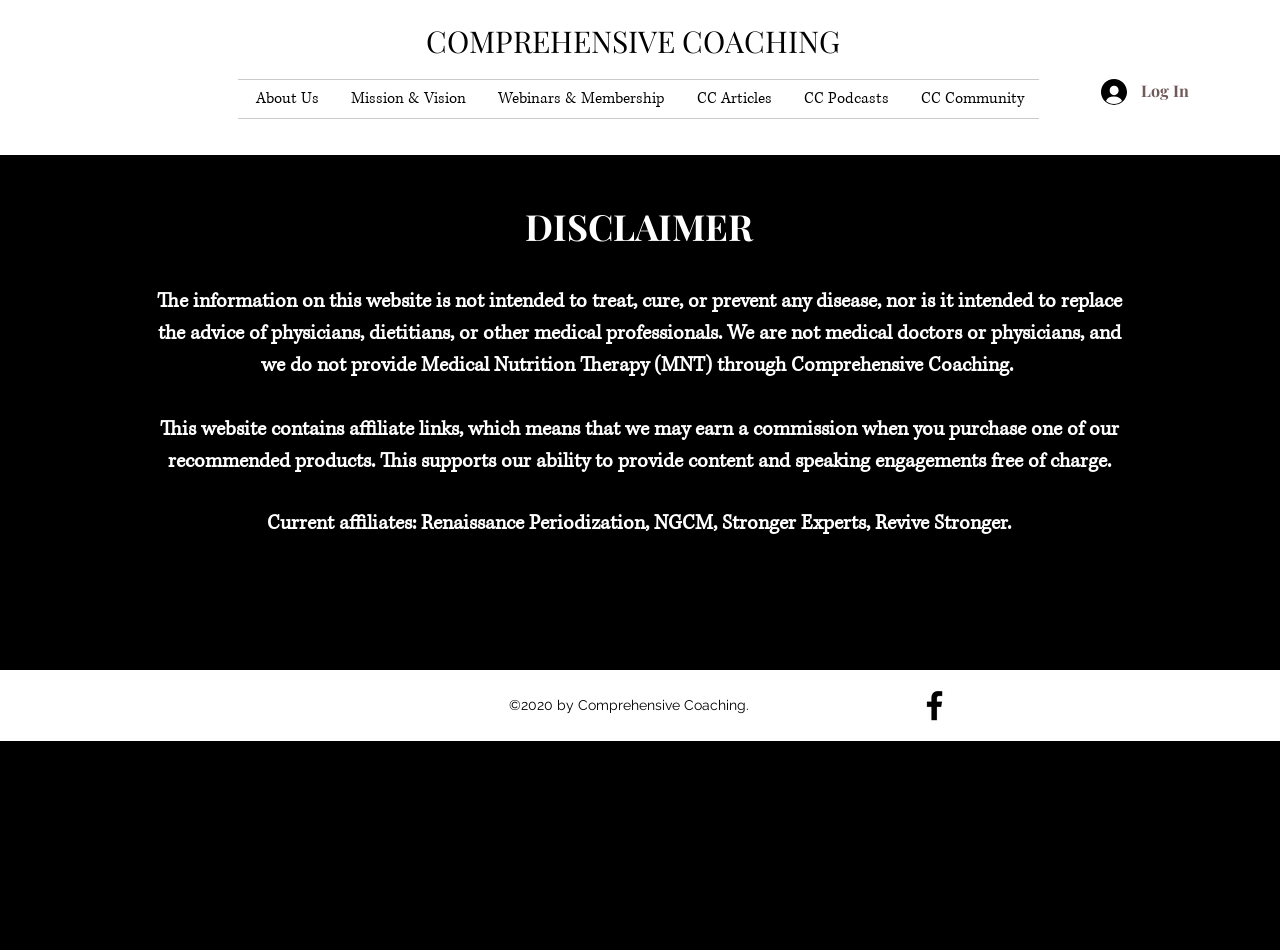Based on the image, provide a detailed and complete answer to the question: 
What social media platform is linked on the website?

The social media links are located at the bottom of the webpage, and one of the links is to Facebook. This is indicated by the Facebook image icon, which suggests that the website has a Facebook presence.